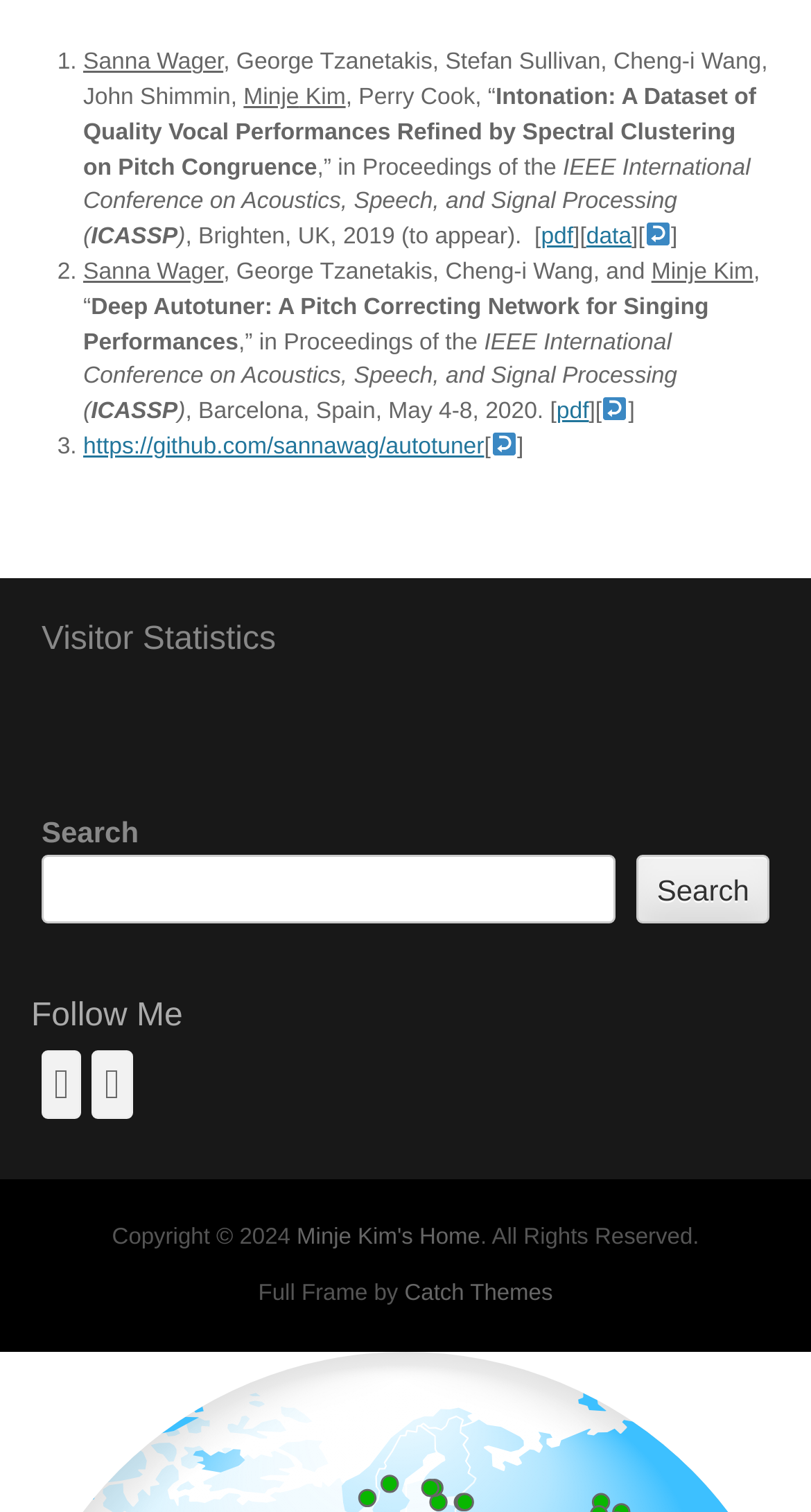What is the copyright year mentioned at the bottom of the page?
Please use the image to provide a one-word or short phrase answer.

2024